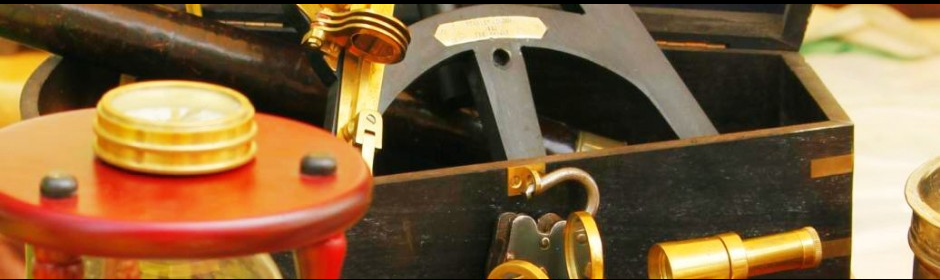Provide a comprehensive description of the image.

This image showcases a collection of vintage scientific instruments, prominently displayed in an ornate wooden box. The items include an intricately designed lantern with a red base and shiny brass fittings, likely used for illumination during explorations or on the seas. In addition, a large circular brass instrument, possibly a navigational tool, rests within the box, hinting at its historical significance in maritime navigation. Other brass components can be seen peeking out, including a small telescope and various brass fittings, all suggesting a rich history of exploration and discovery. This assortment reflects the craftsmanship of the time, with polished surfaces and detailed engravings adding to its aesthetic appeal, making it not only functional but also a piece of art.